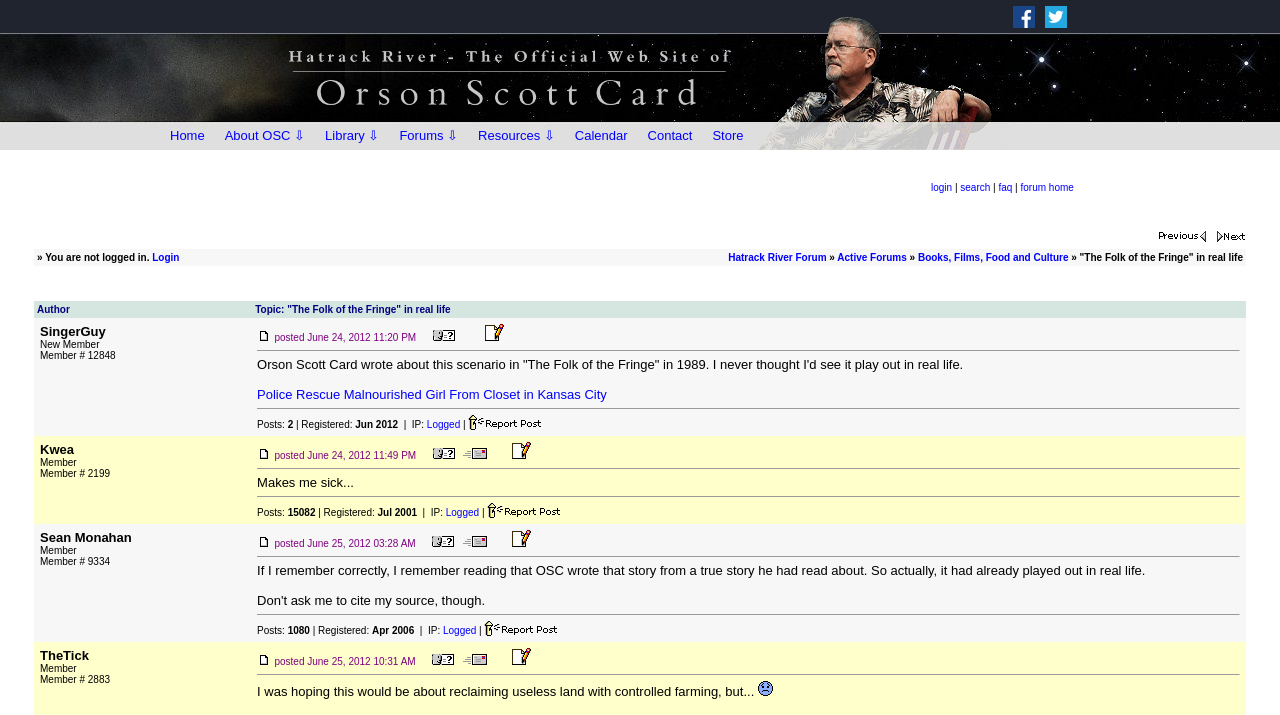Create an elaborate caption that covers all aspects of the webpage.

The webpage is a forum discussion page titled "The Folk of the Fringe" in real life. At the top, there are social media links, including Facebook and Twitter, accompanied by their respective icons. Below these links, there is a table with two columns. The left column contains a link to the forum's home page, while the right column has a login and search bar, along with links to the FAQ and forum home.

The main content of the page is a discussion thread. The thread title, "The Folk of the Fringe" in real life, is displayed prominently. Below the title, there are navigation links to move to the next oldest or newest topic. The discussion thread itself is displayed in a table with two columns. The left column shows the author's information, including their username, membership status, and registration date. The right column contains the post content, which includes the author's message and various links to edit or delete the post, view the author's profile, and report the post to a moderator.

In this particular post, the author, SingerGuy, discusses how Orson Scott Card wrote about a scenario in "The Folk of the Fringe" in 1989, which is now playing out in real life. The post includes a link to a news article about a police rescue of a malnourished girl from a closet in Kansas City. The post also displays the author's registration date, post count, and IP address.